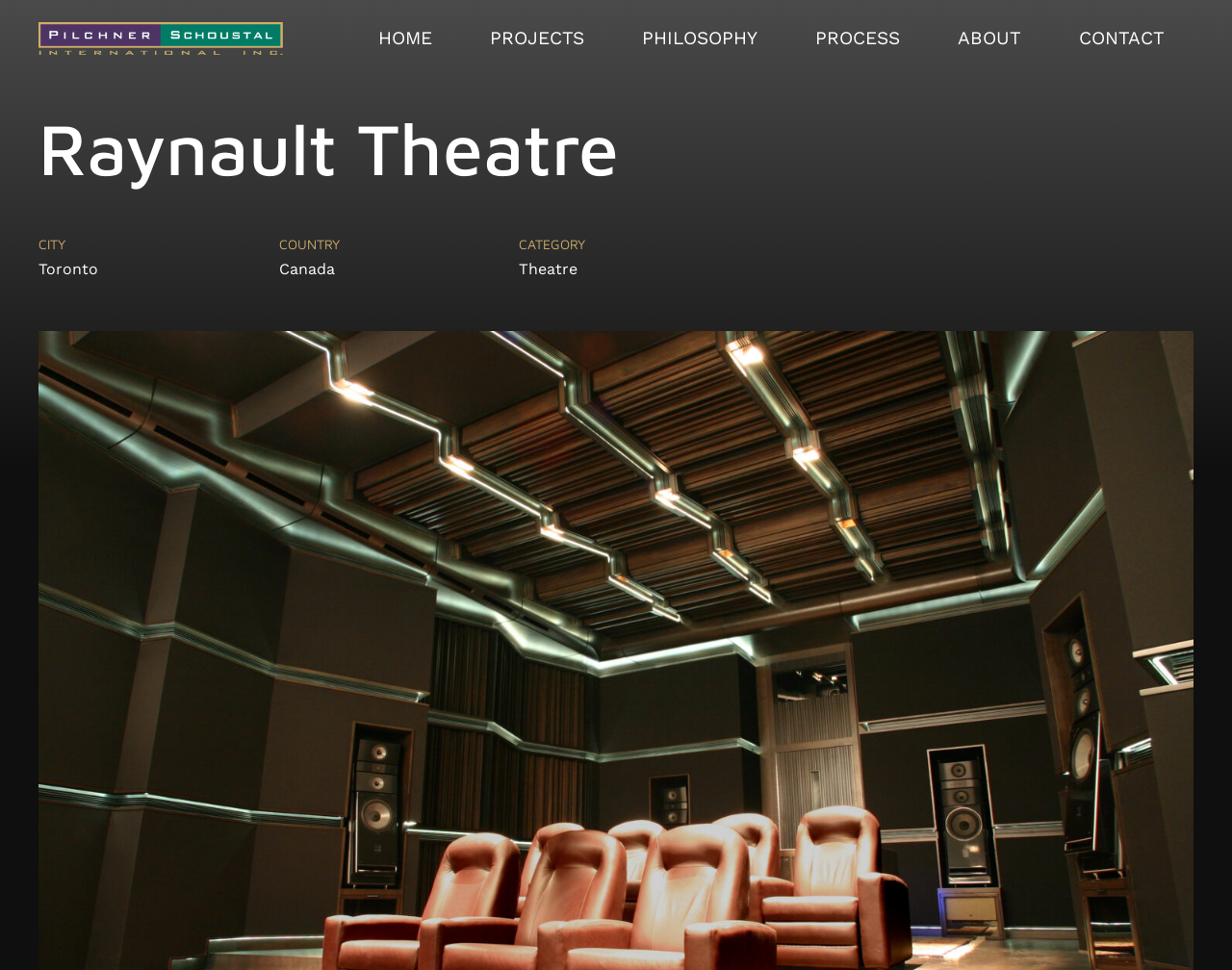Please determine the bounding box coordinates of the element's region to click in order to carry out the following instruction: "read about philosophy". The coordinates should be four float numbers between 0 and 1, i.e., [left, top, right, bottom].

[0.498, 0.0, 0.638, 0.079]